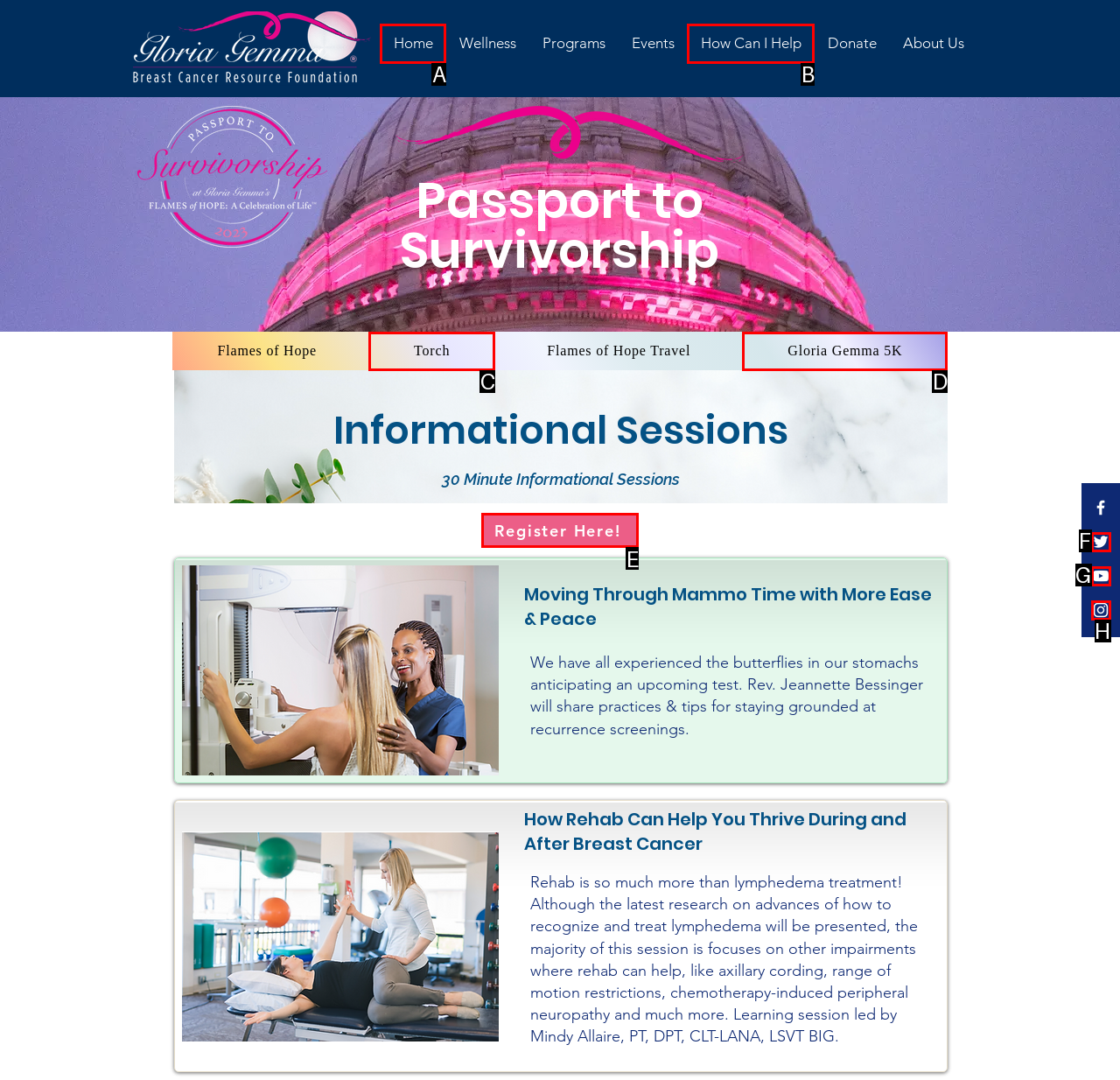To achieve the task: Click the Register Here! link, indicate the letter of the correct choice from the provided options.

E